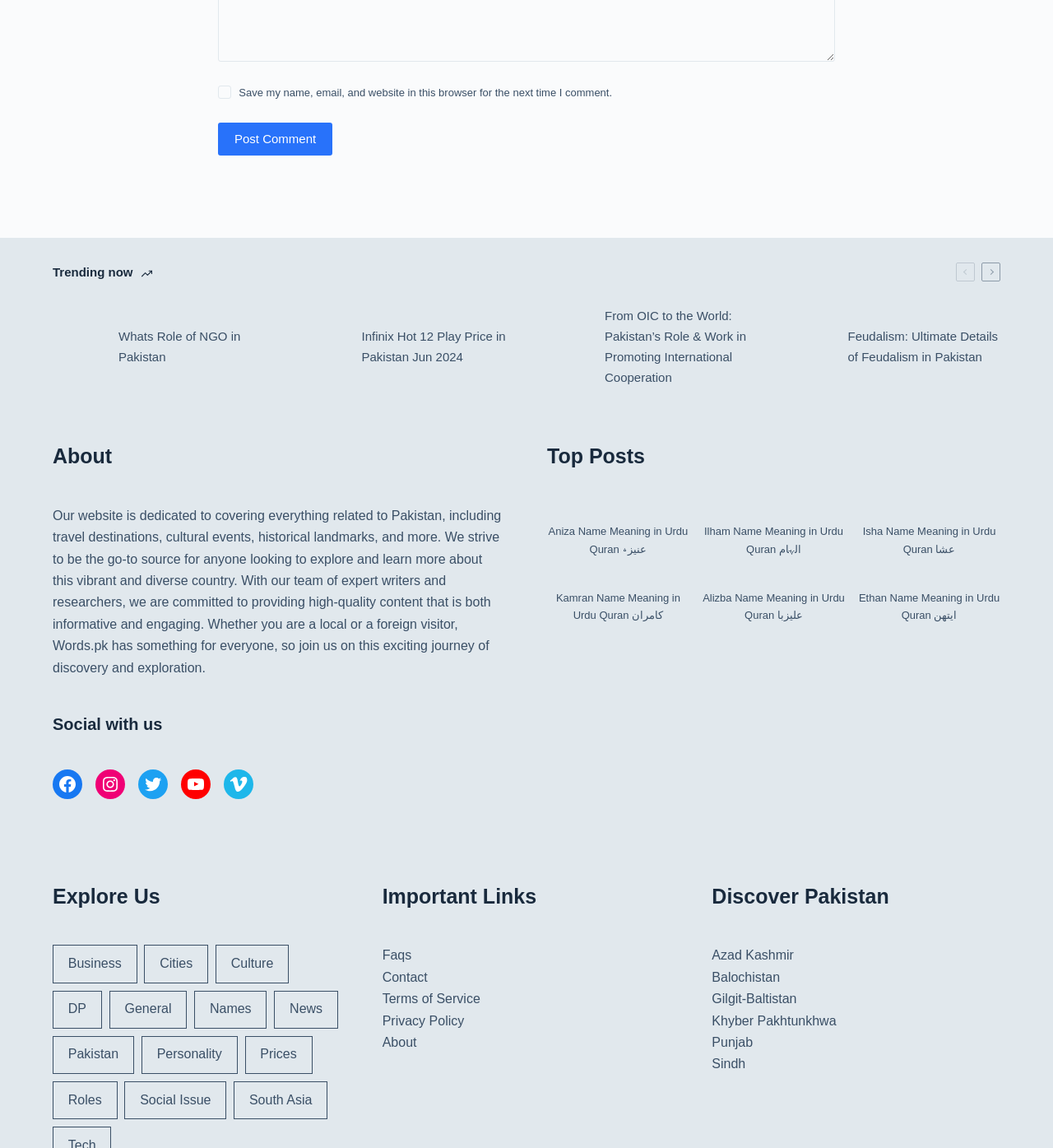Using the description "Terms of Service", predict the bounding box of the relevant HTML element.

[0.363, 0.864, 0.456, 0.876]